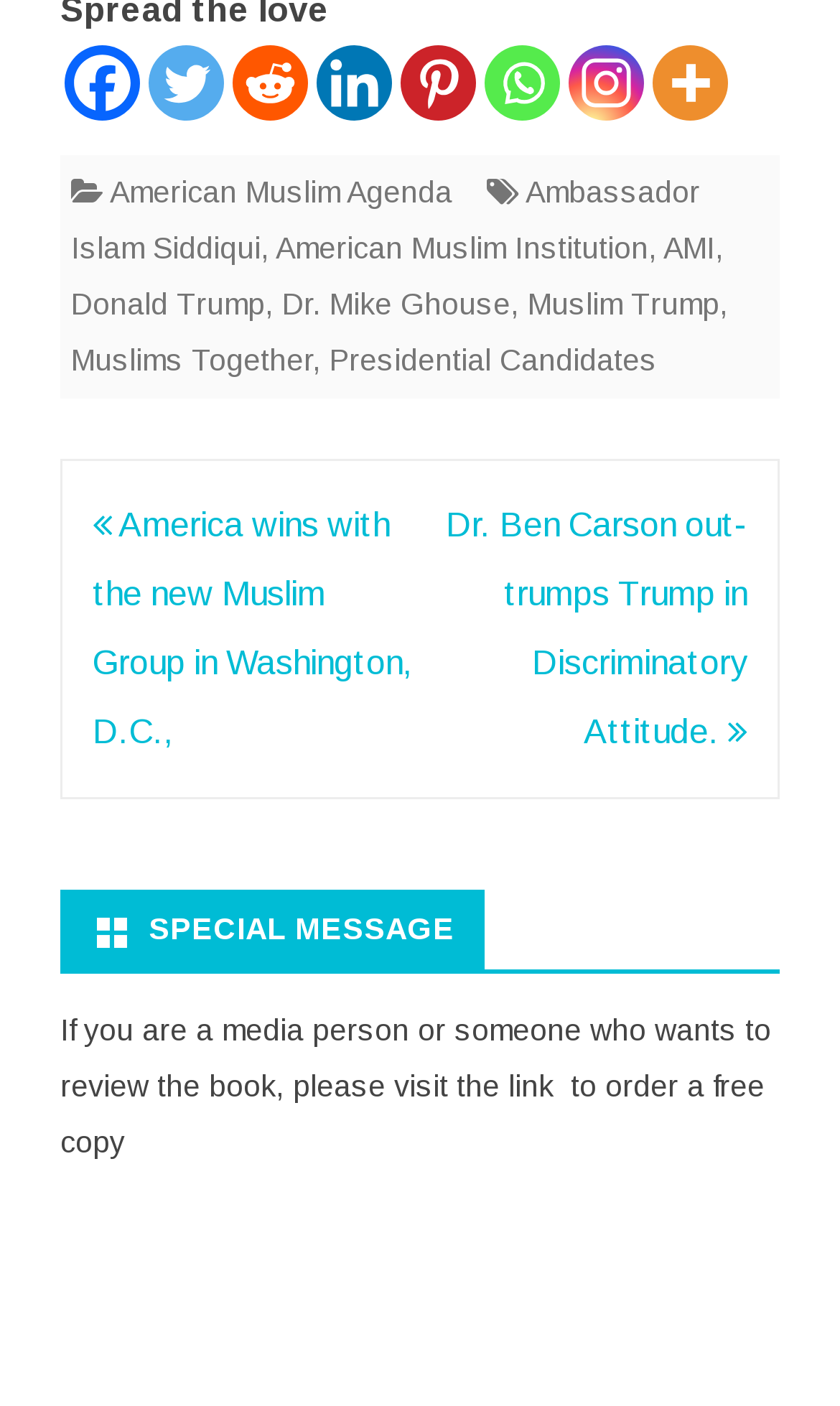How many links are in the footer?
Provide a comprehensive and detailed answer to the question.

There are 7 links in the footer, which are 'American Muslim Agenda', 'Ambassador Islam Siddiqui', 'American Muslim Institution', 'AMI', 'Donald Trump', 'Dr. Mike Ghouse', and 'Muslim Trump'. These links are located within the footer element with a bounding box coordinate of [0.072, 0.11, 0.928, 0.284].